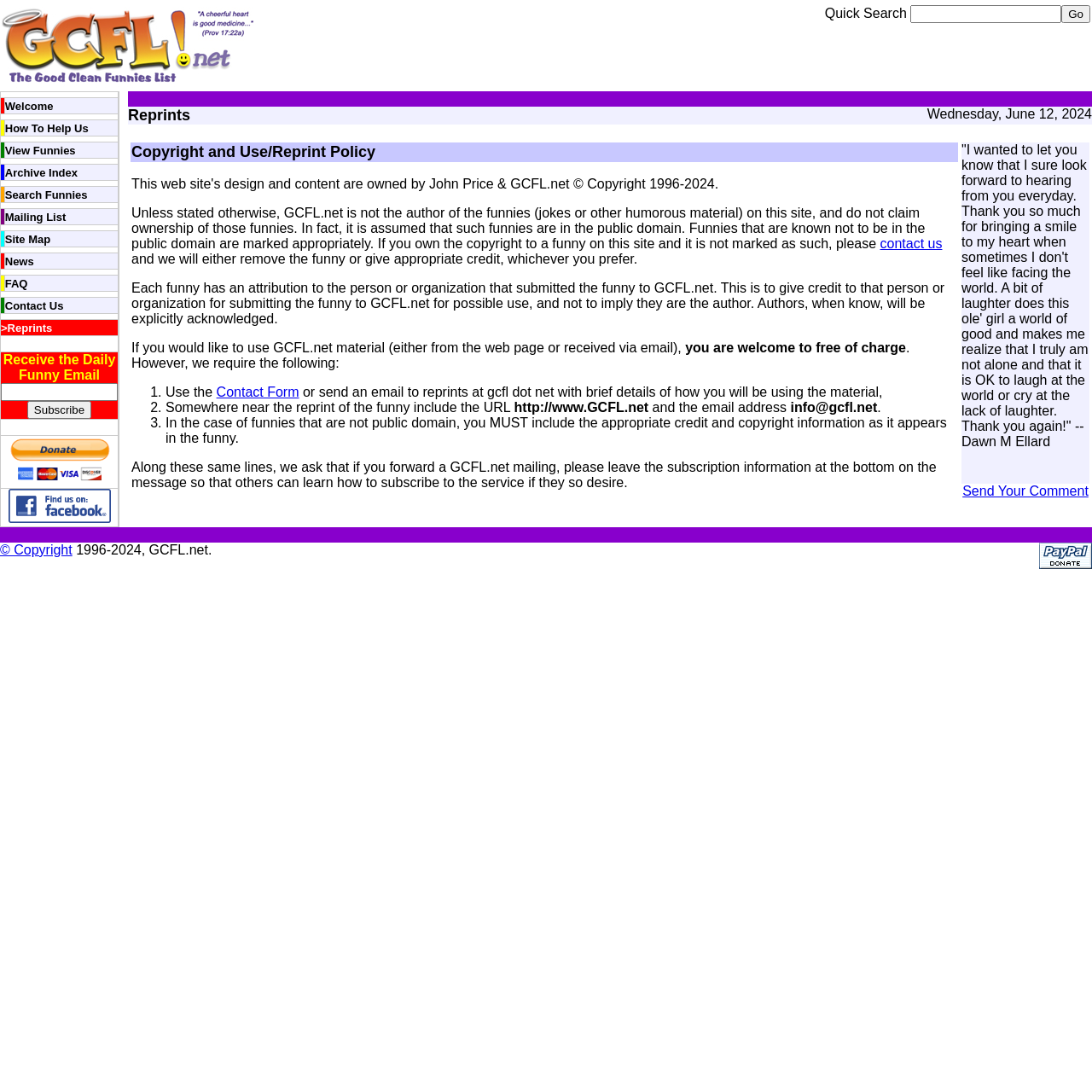Is there a logo on the webpage?
Answer the question with as much detail as you can, using the image as a reference.

The logo is located in the top-left corner of the webpage, next to the website name 'GCFL.net: Good, Clean Funnies List'.